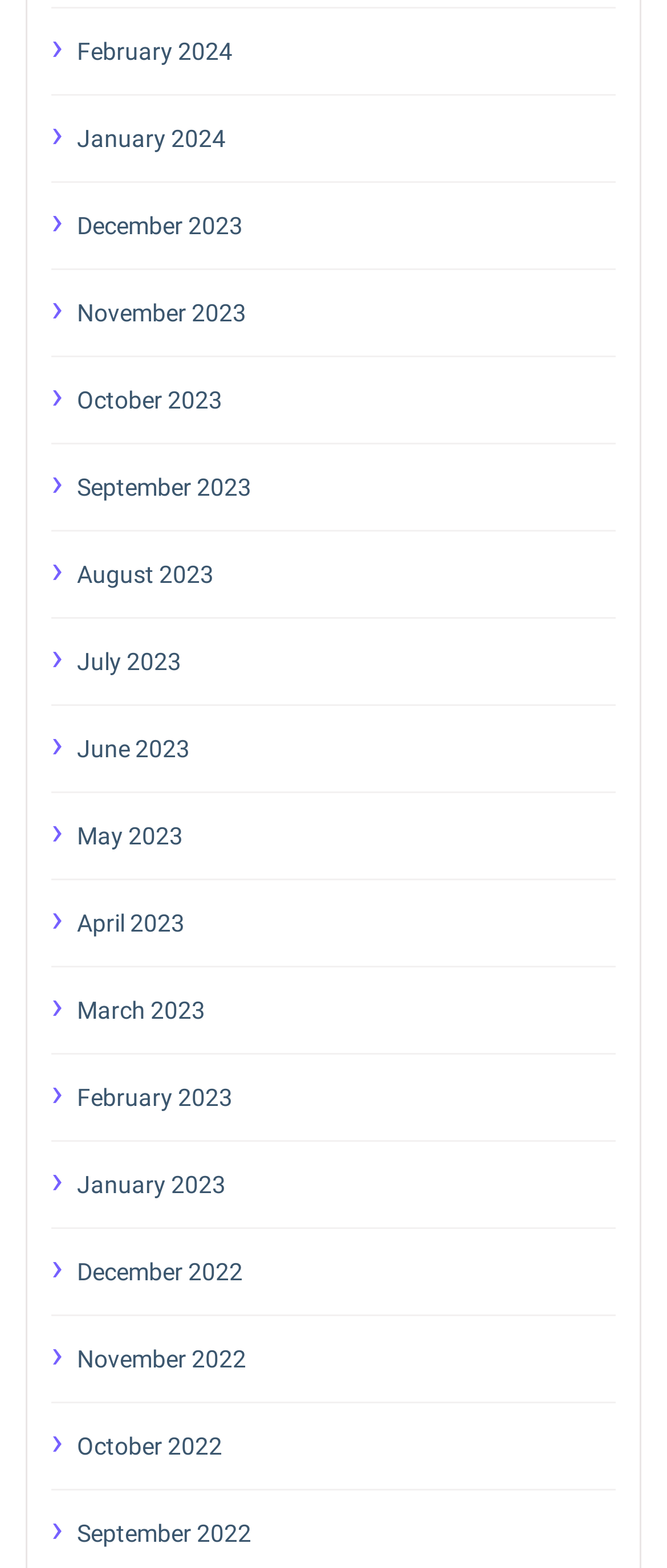Identify the bounding box coordinates of the element to click to follow this instruction: 'access November 2023'. Ensure the coordinates are four float values between 0 and 1, provided as [left, top, right, bottom].

[0.115, 0.185, 0.923, 0.213]